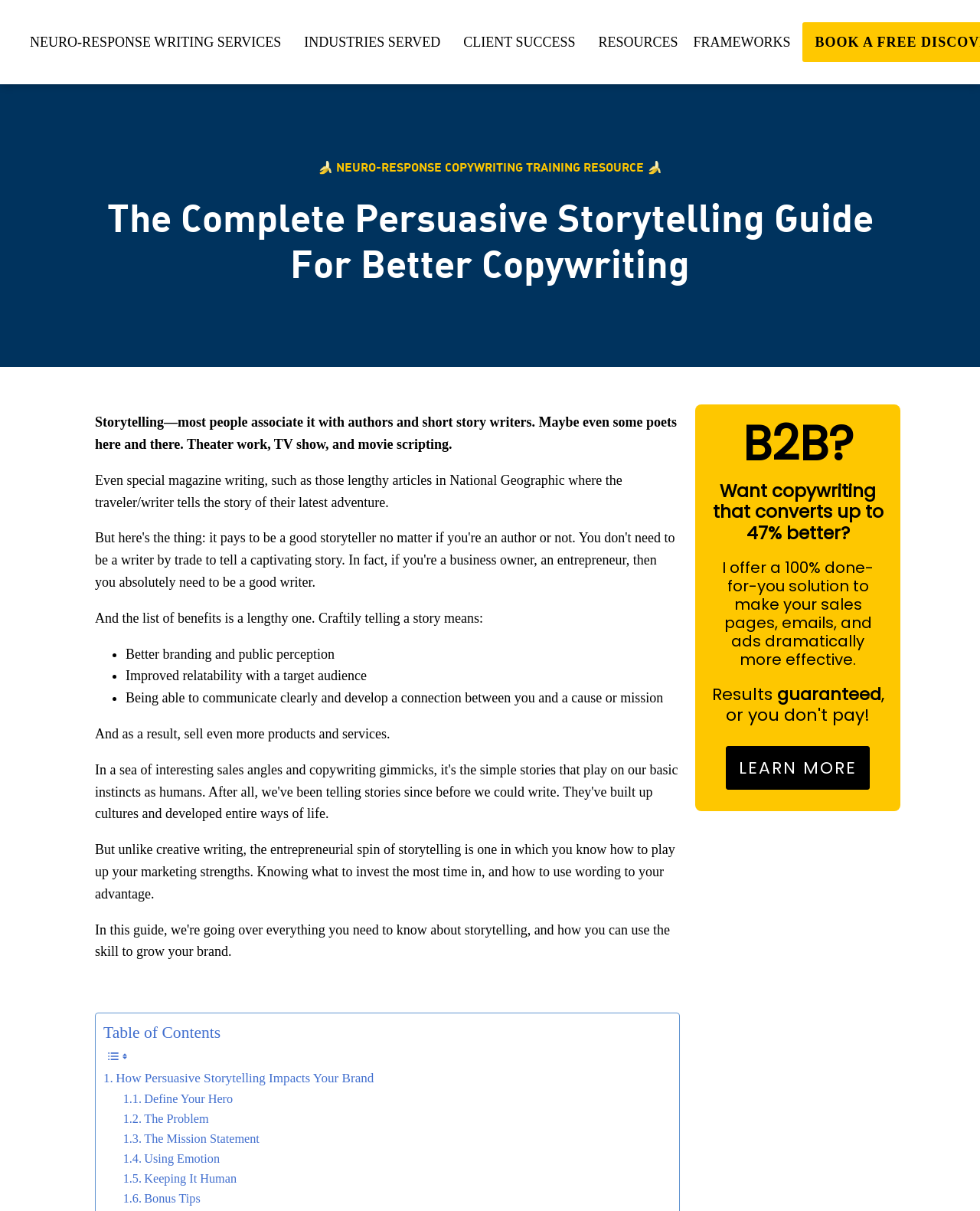Illustrate the webpage's structure and main components comprehensively.

This webpage is a comprehensive guide to persuasive storytelling for better copywriting. At the top, there is a progress bar and a navigation menu with five links: "NEURO-RESPONSE WRITING SERVICES", "INDUSTRIES SERVED", "CLIENT SUCCESS", "RESOURCES", and "FRAMEWORKS". 

Below the navigation menu, there are two headings. The first heading is an eye-catching title with emojis, "🍌 ㅤNEURO-RESPONSE COPYWRITING TRAINING RESOURCEㅤ 🍌", and the second heading is the main title of the guide, "The Complete Persuasive Storytelling Guide For Better Copywriting".

The main content of the guide starts with a paragraph discussing the concept of storytelling and its association with authors, poets, and writers. This is followed by several paragraphs explaining the benefits of storytelling in copywriting, including better branding, improved relatability with the target audience, and clear communication of a cause or mission.

The benefits are listed in bullet points, with each point starting with a bullet marker "•". The list includes better branding and public perception, improved relatability with the target audience, and being able to communicate clearly and develop a connection between the brand and its mission.

After the list, there are a few more paragraphs discussing the importance of storytelling in copywriting and how it can help sell more products and services. The text is divided into sections, with a "Table of Contents" heading and several links to different sections of the guide, including "How Persuasive Storytelling Impacts Your Brand", "Define Your Hero", "The Problem", and others.

On the right side of the page, there is a section with several headings, including "B2B?", "Want copywriting that converts up to 47% better?", and "Results guaranteed, or you don't pay!". This section appears to be promoting a copywriting service, with a "LEARN MORE" link at the bottom.

There are two small images on the page, one above the "Table of Contents" heading and another below it.